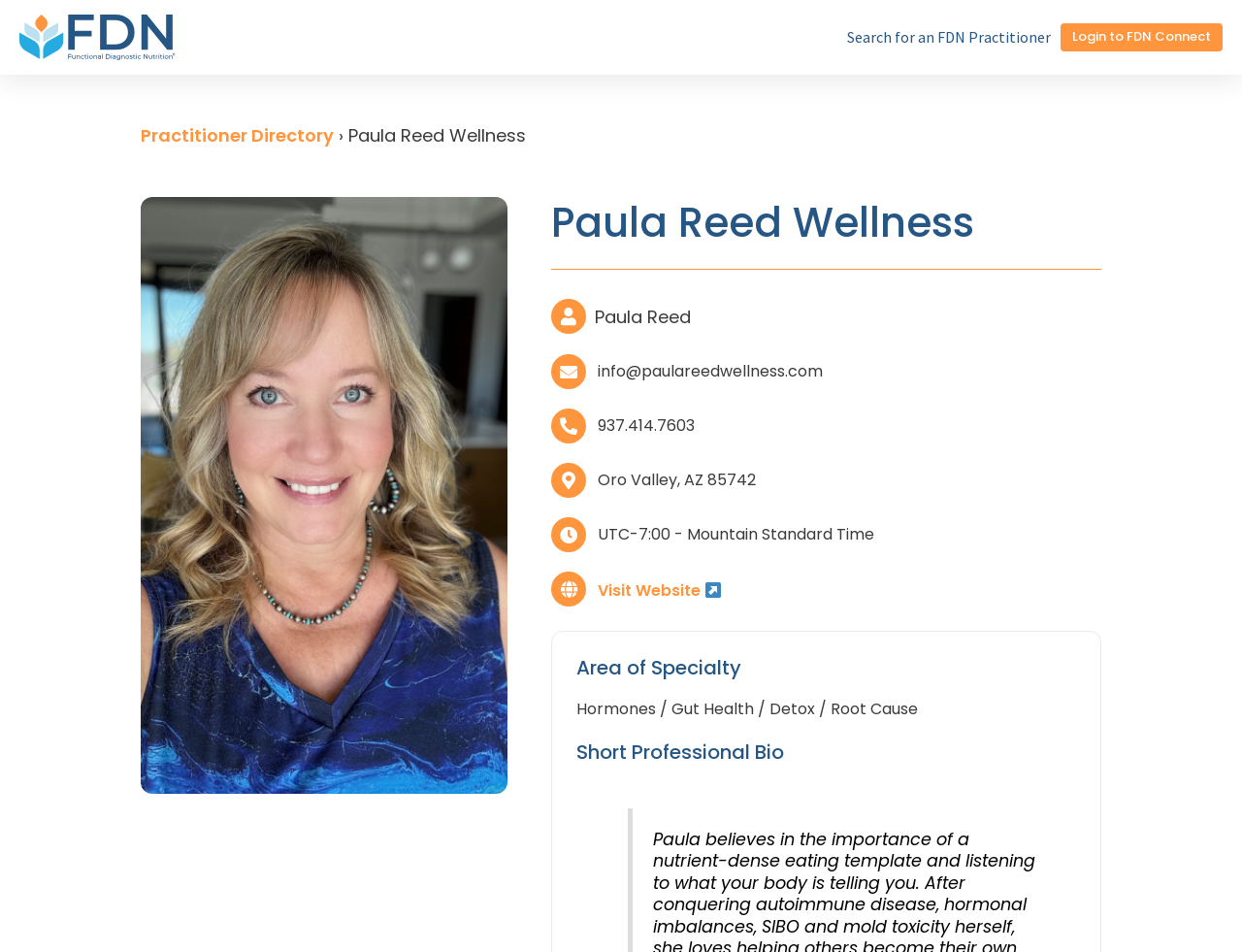Please answer the following question using a single word or phrase: 
What is the location?

Oro Valley, AZ 85742